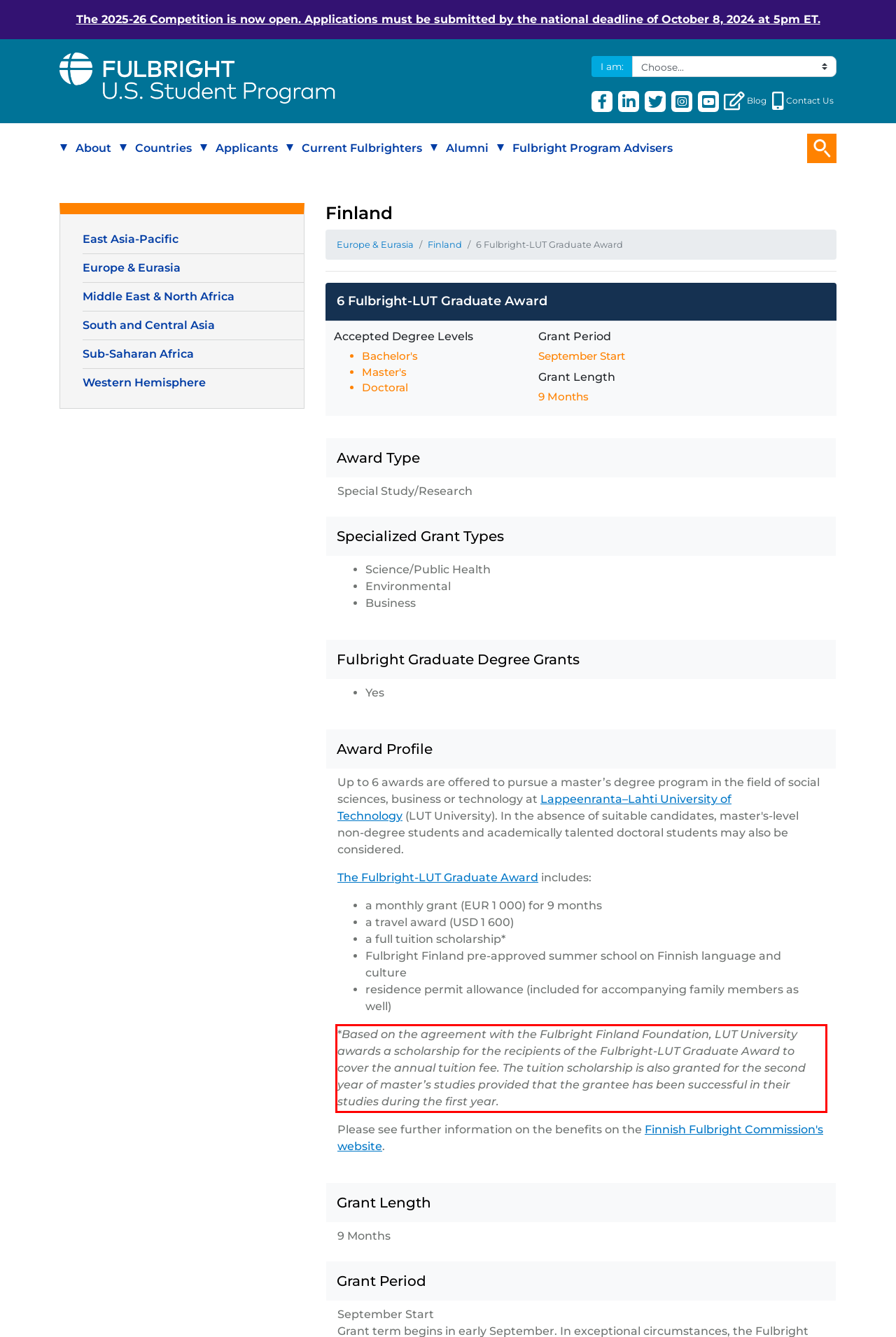The screenshot you have been given contains a UI element surrounded by a red rectangle. Use OCR to read and extract the text inside this red rectangle.

*Based on the agreement with the Fulbright Finland Foundation, LUT University awards a scholarship for the recipients of the Fulbright-LUT Graduate Award to cover the annual tuition fee. The tuition scholarship is also granted for the second year of master’s studies provided that the grantee has been successful in their studies during the first year.